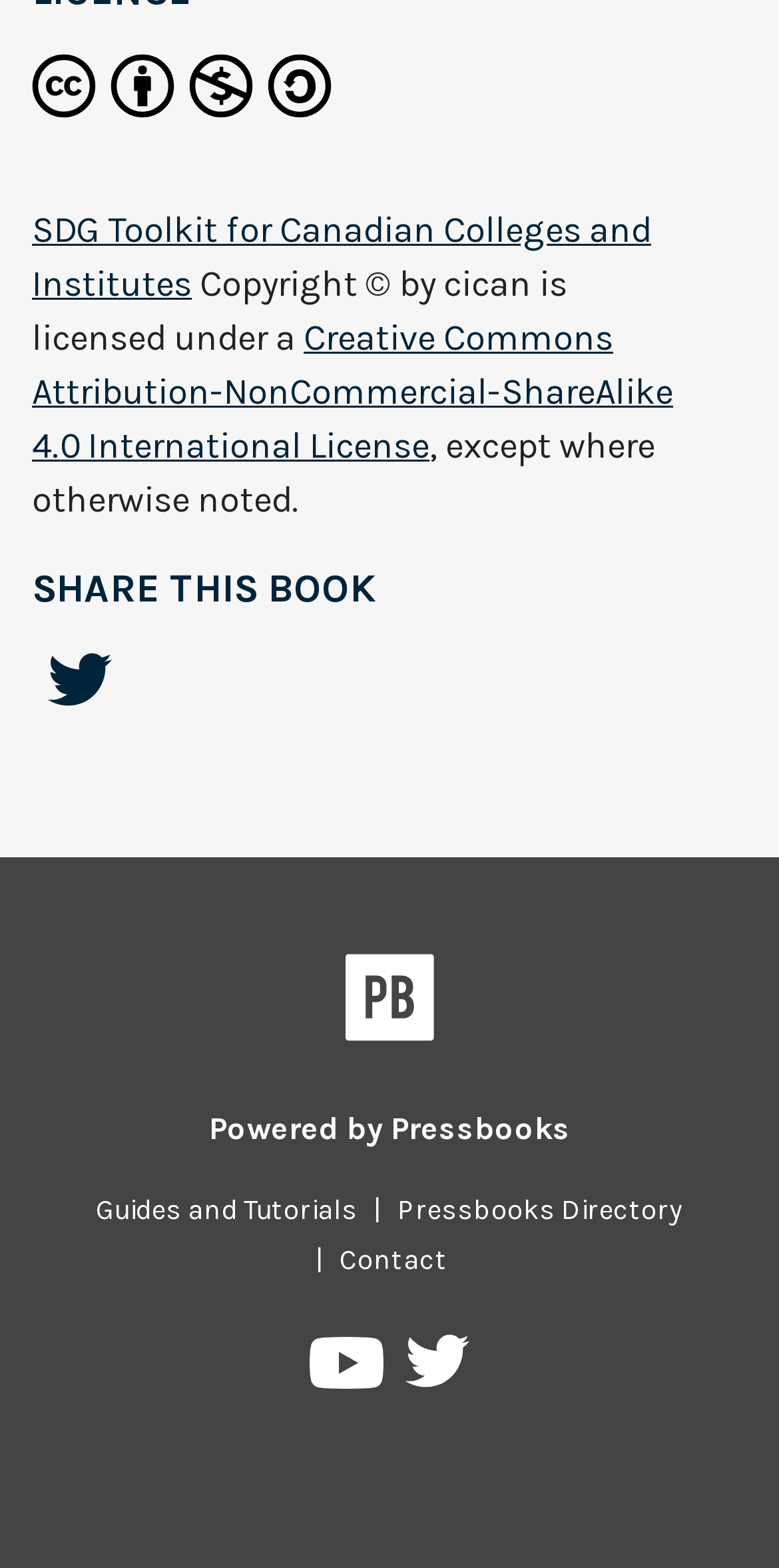Answer the question using only a single word or phrase: 
How many navigation links are available?

5